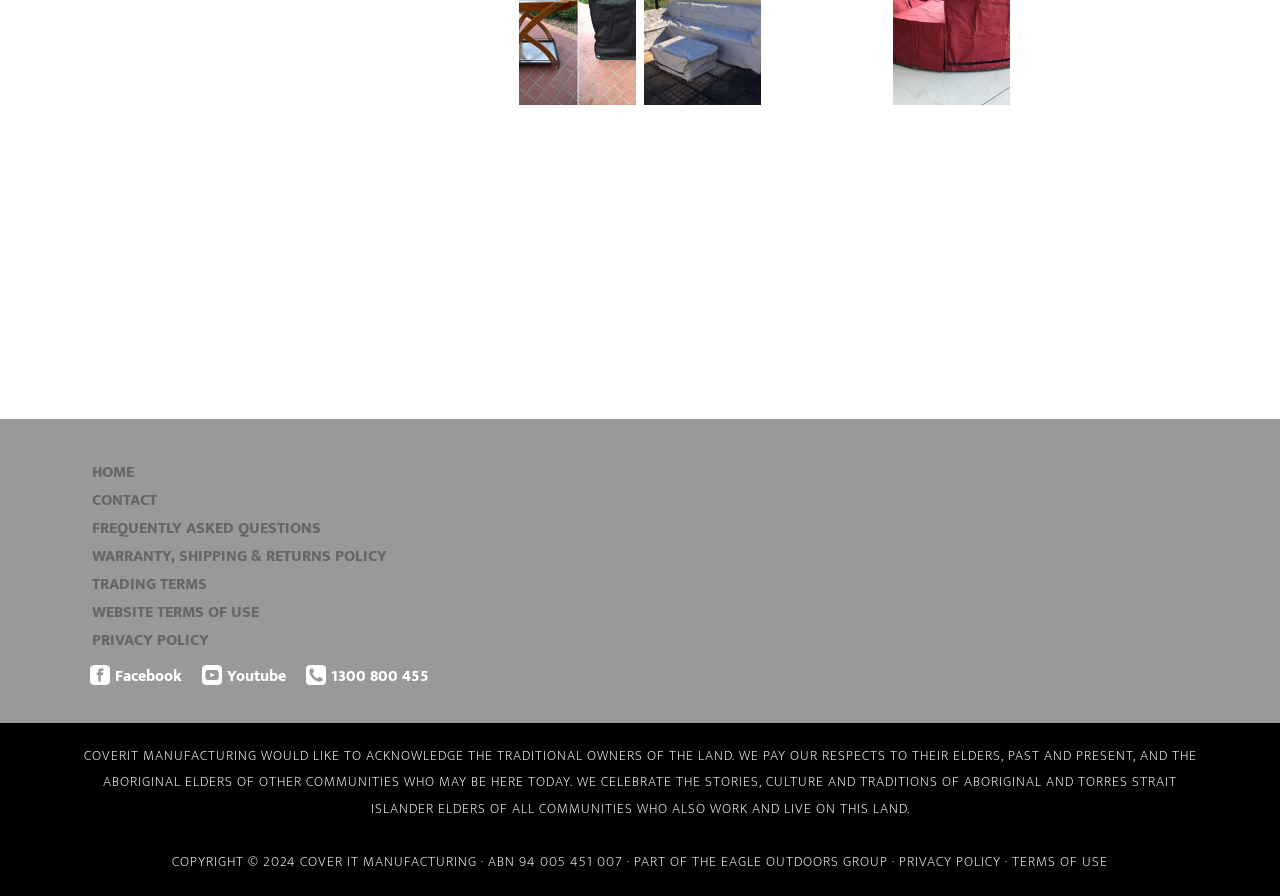Locate the bounding box coordinates of the item that should be clicked to fulfill the instruction: "Search for news".

None